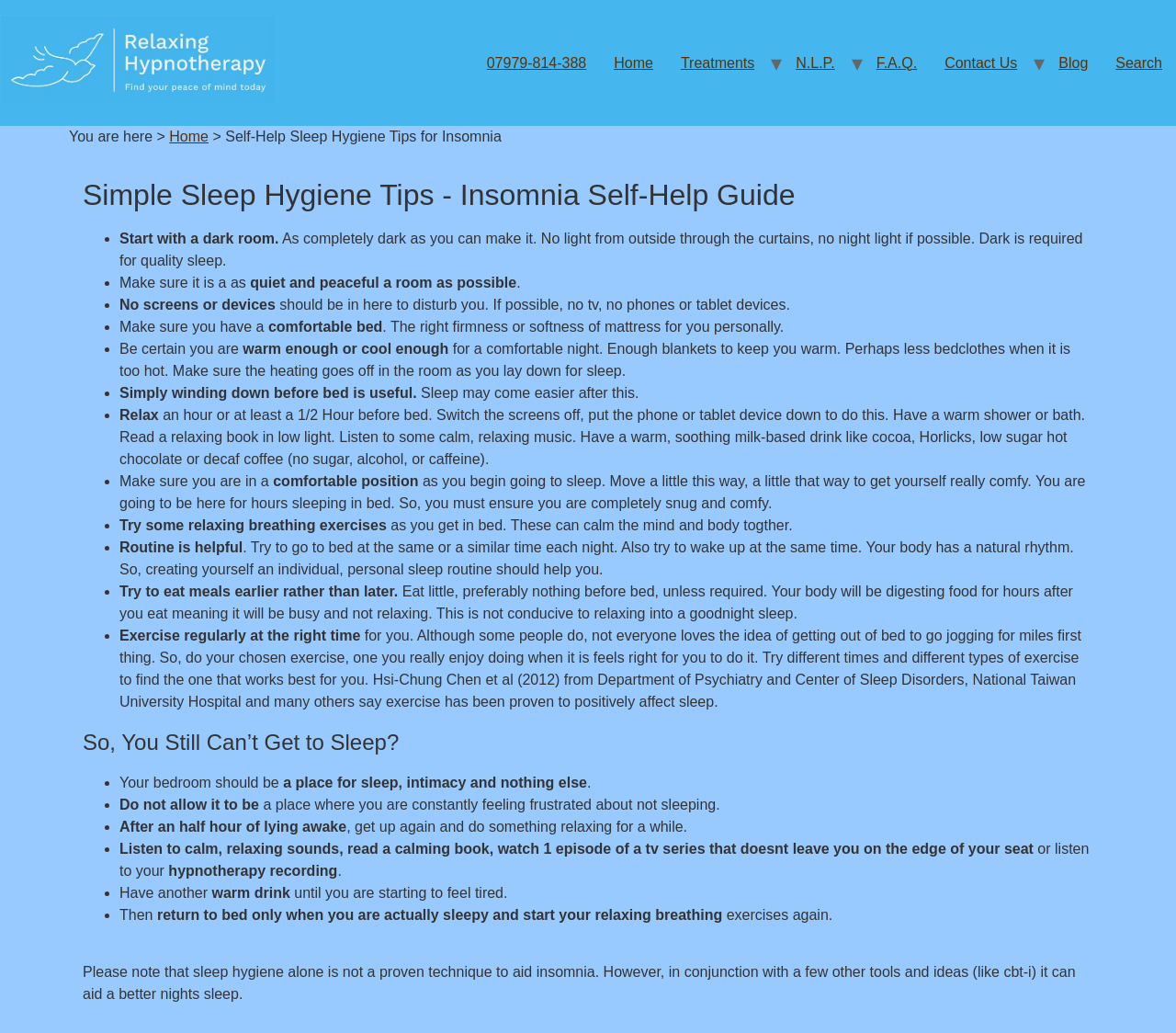Identify the bounding box coordinates of the clickable section necessary to follow the following instruction: "Read the 'So, You Still Can’t Get to Sleep?' heading". The coordinates should be presented as four float numbers from 0 to 1, i.e., [left, top, right, bottom].

[0.07, 0.708, 0.93, 0.729]